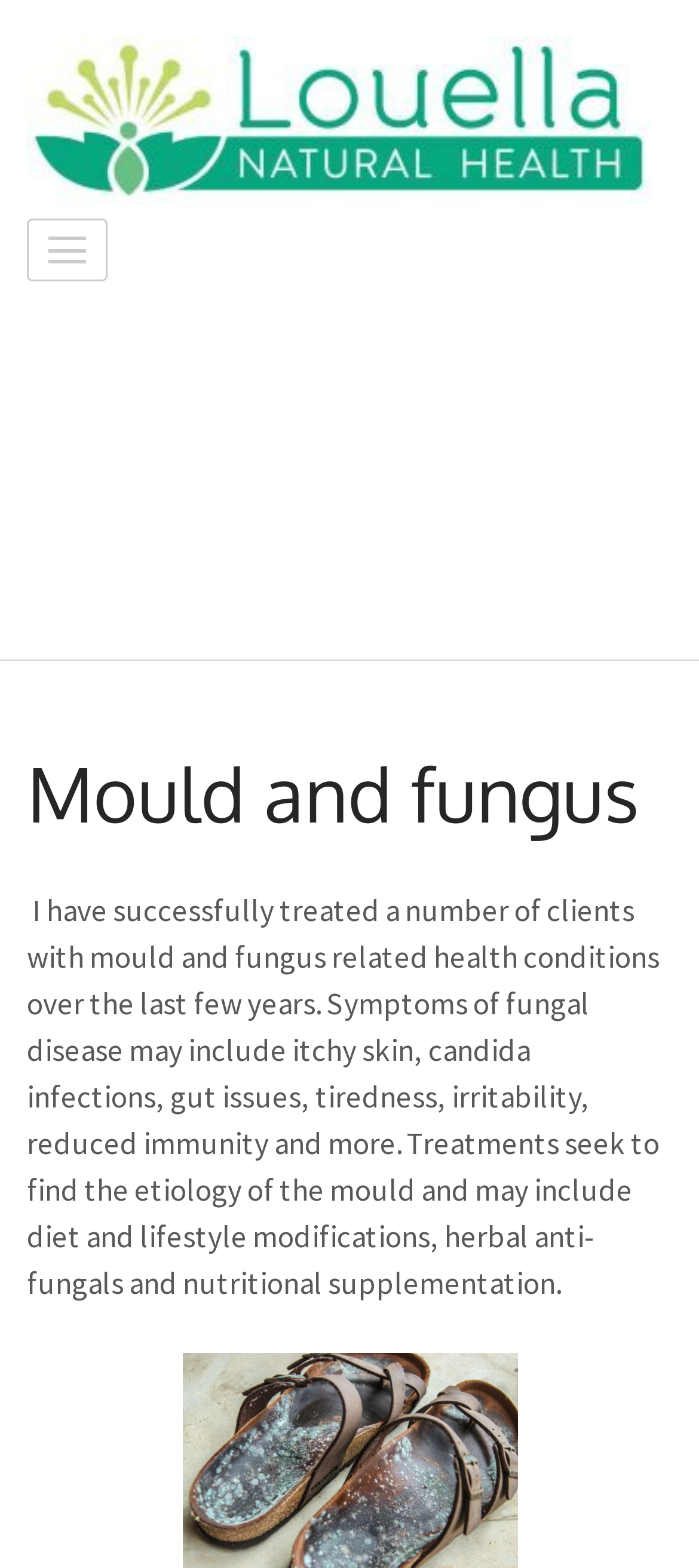Can you find the bounding box coordinates for the UI element given this description: "parent_node: Louella Natural Health"? Provide the coordinates as four float numbers between 0 and 1: [left, top, right, bottom].

[0.038, 0.023, 0.931, 0.139]